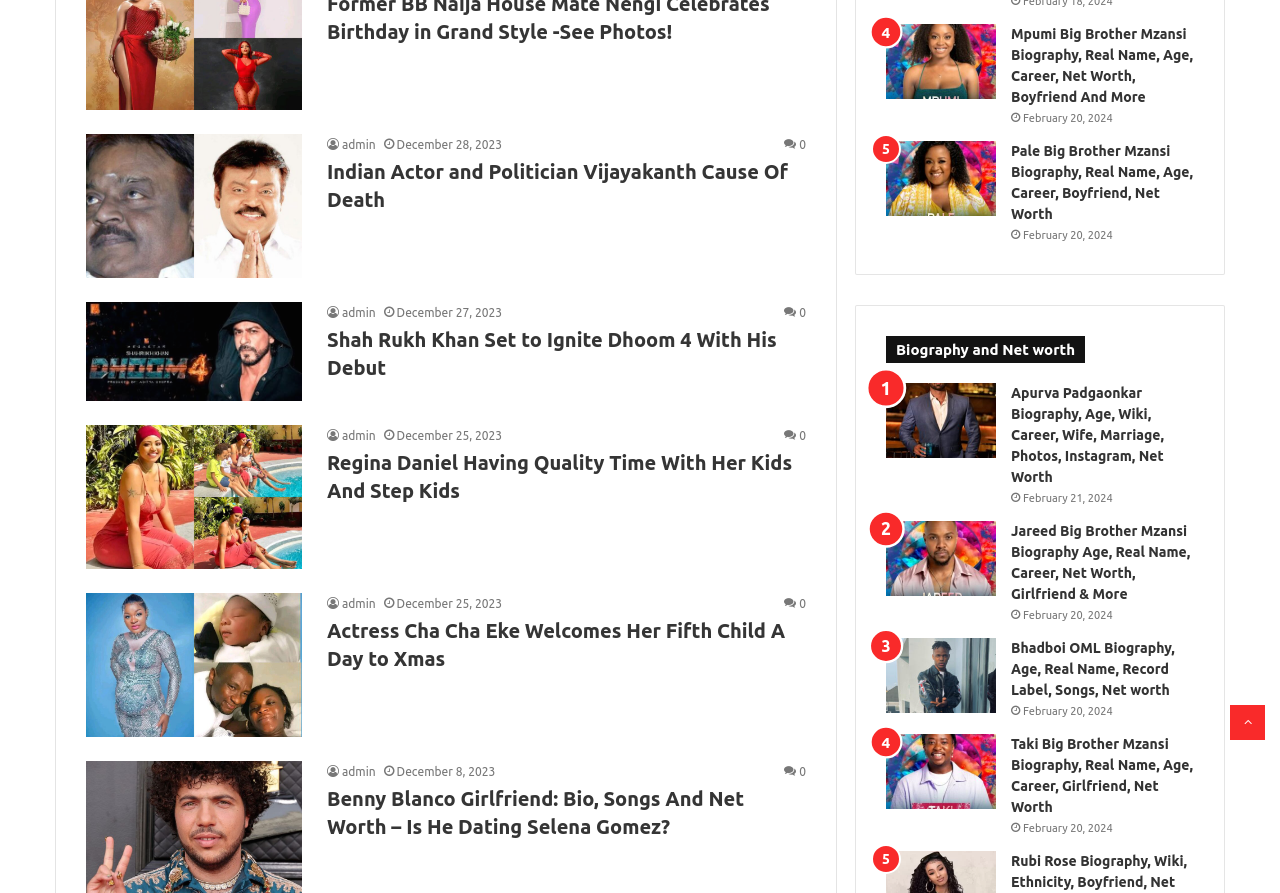Based on the element description: "Back to top button", identify the bounding box coordinates for this UI element. The coordinates must be four float numbers between 0 and 1, listed as [left, top, right, bottom].

[0.961, 0.789, 0.988, 0.829]